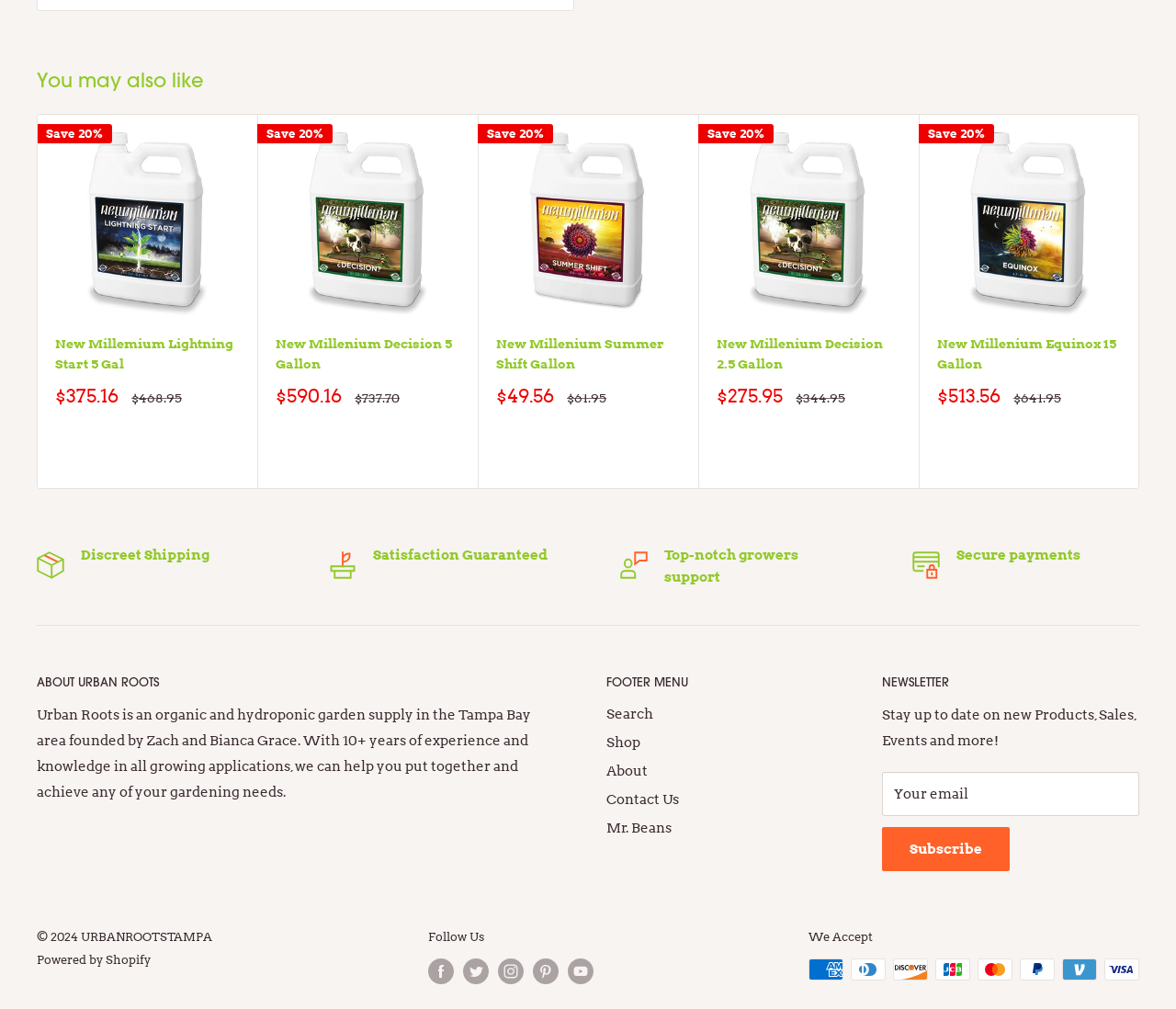Find and indicate the bounding box coordinates of the region you should select to follow the given instruction: "View wedding cakes".

None